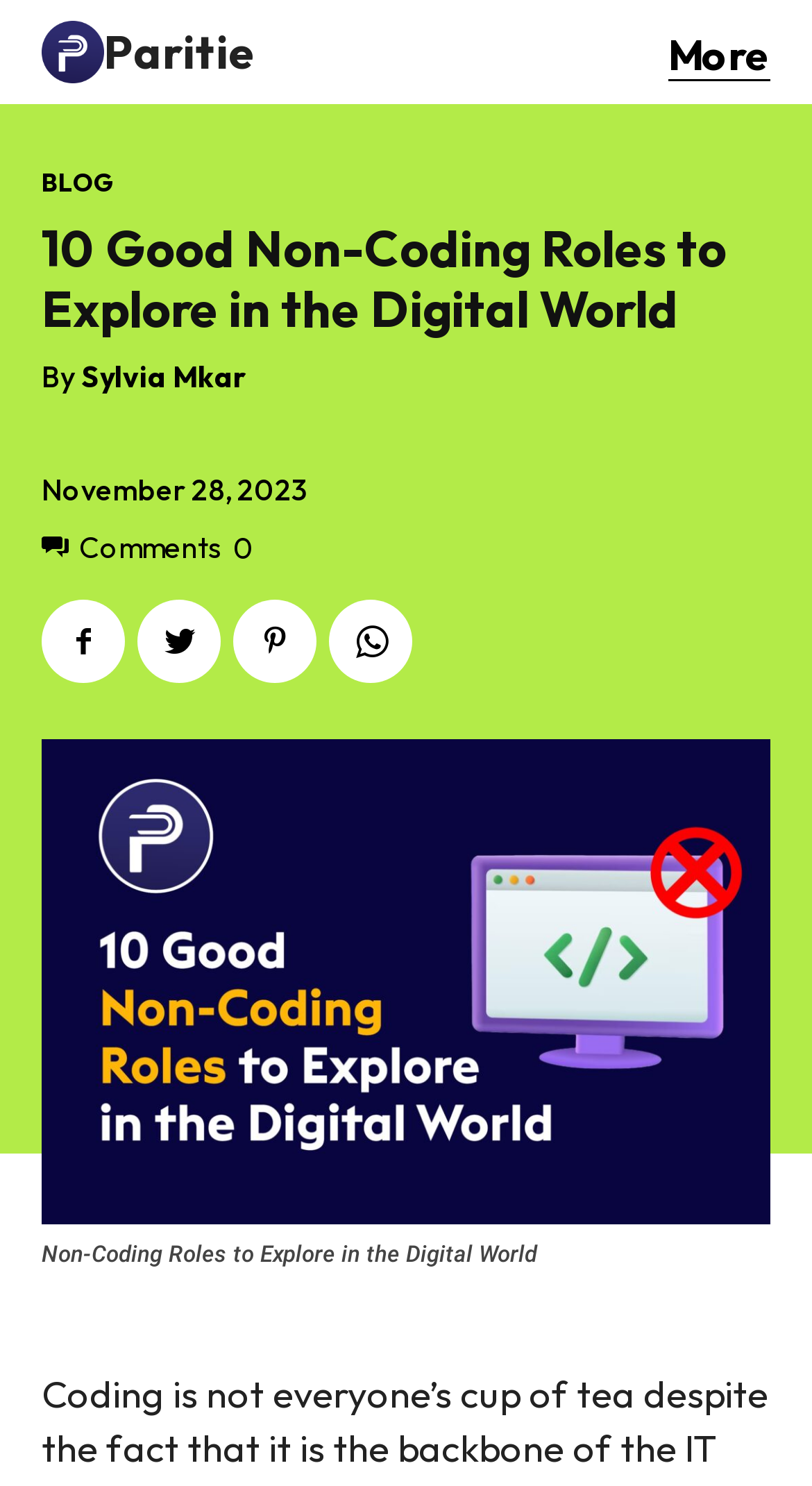What is the name of the website?
From the image, respond using a single word or phrase.

Paritie